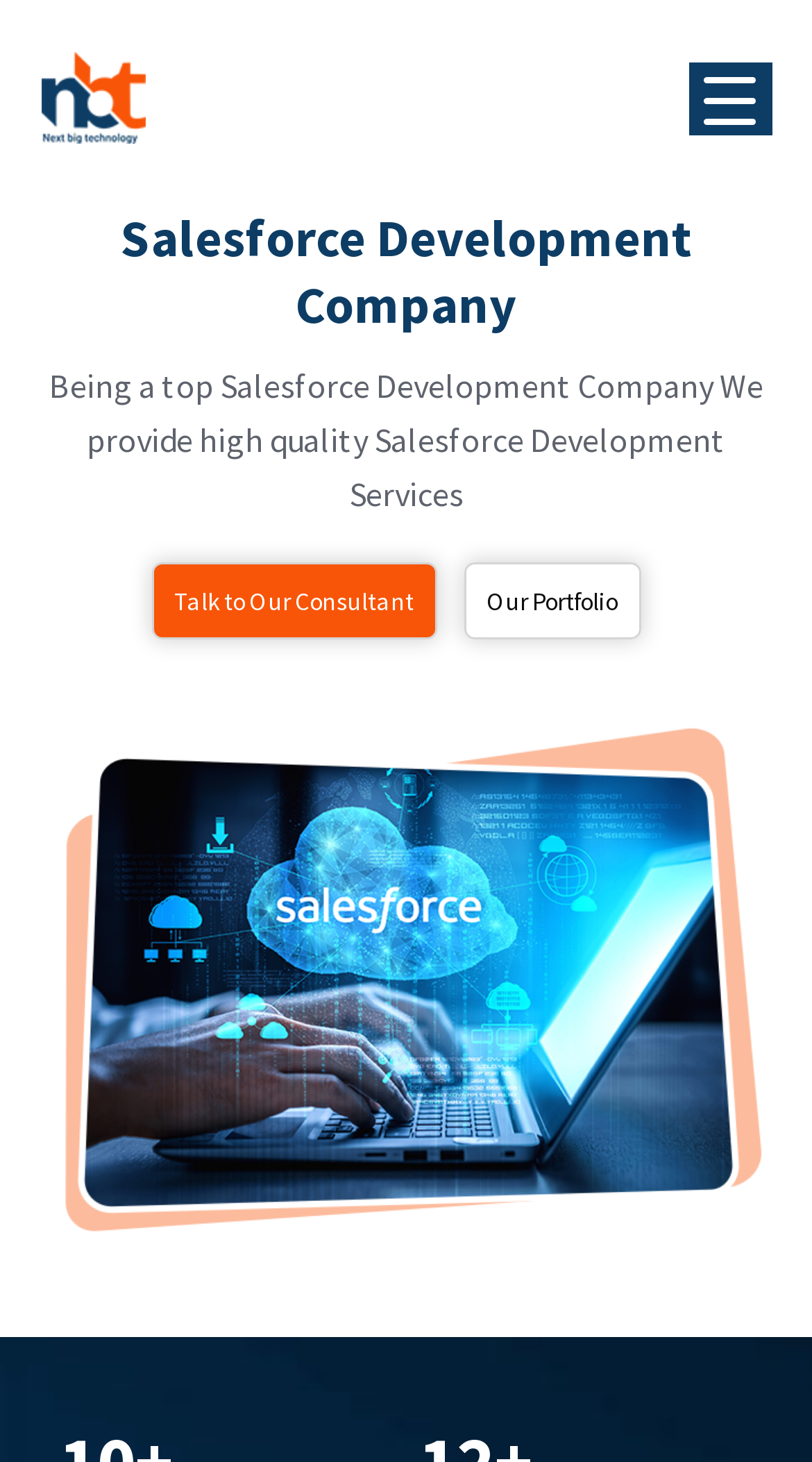Generate the text content of the main headline of the webpage.

Salesforce Development Company